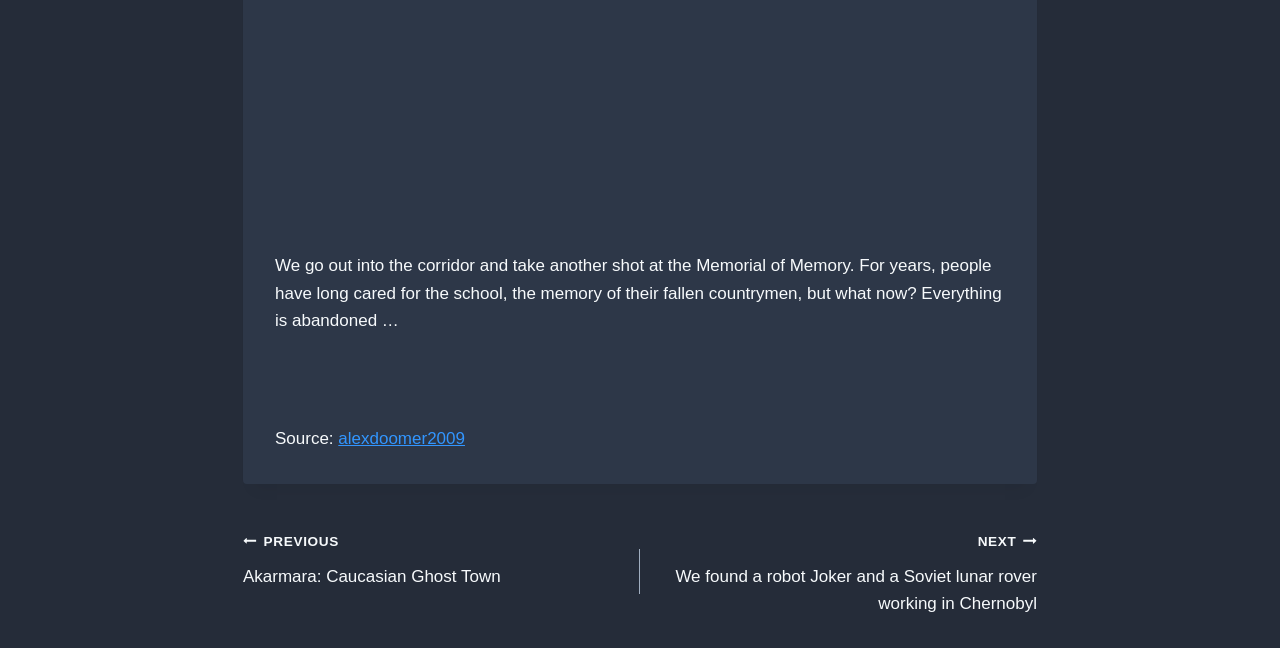From the screenshot, find the bounding box of the UI element matching this description: "aria-label="Next"". Supply the bounding box coordinates in the form [left, top, right, bottom], each a float between 0 and 1.

[0.87, 0.775, 0.898, 0.858]